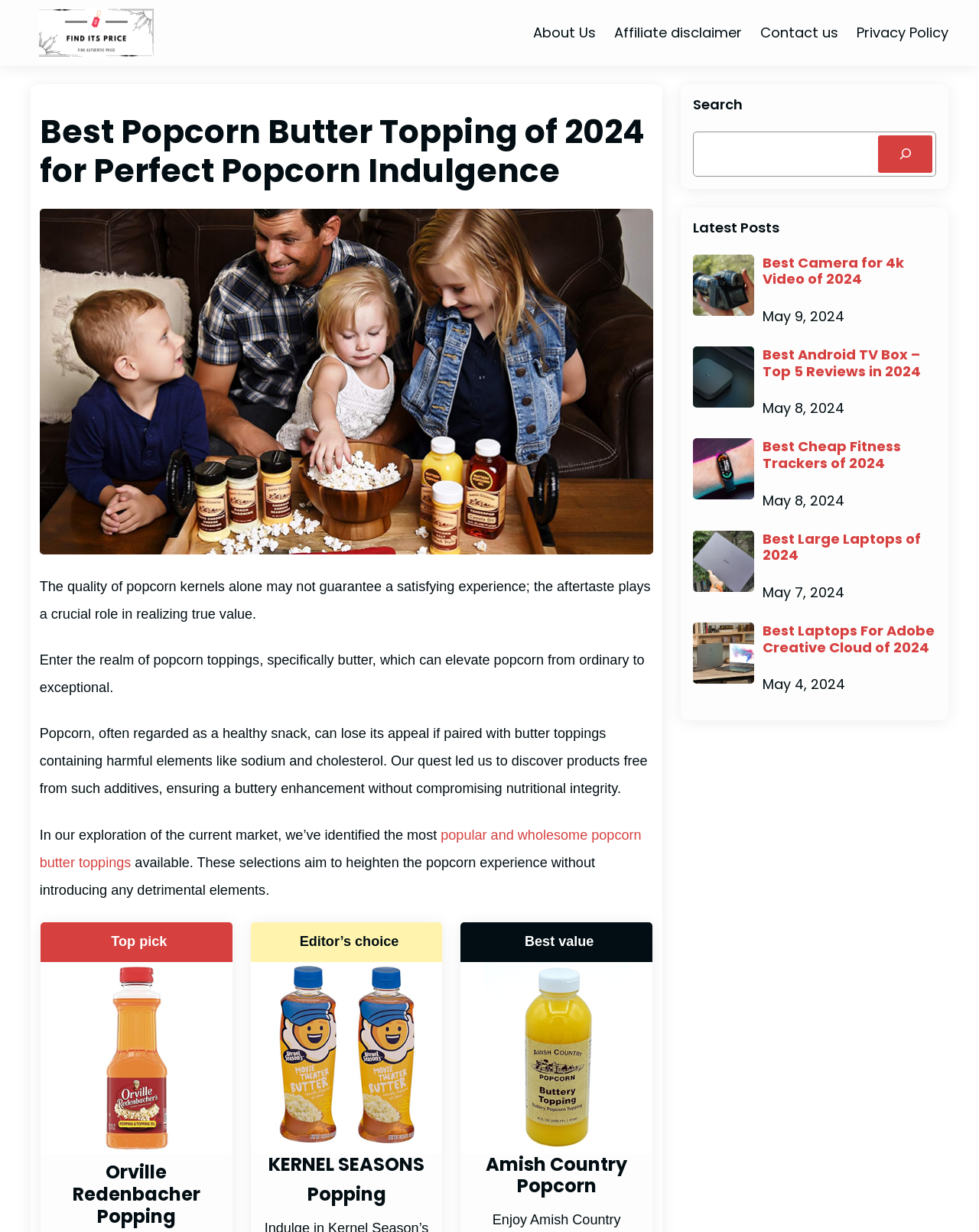What is the top pick for popcorn butter topping?
Using the visual information, answer the question in a single word or phrase.

Orville Redenbacher’s Popping & Topping